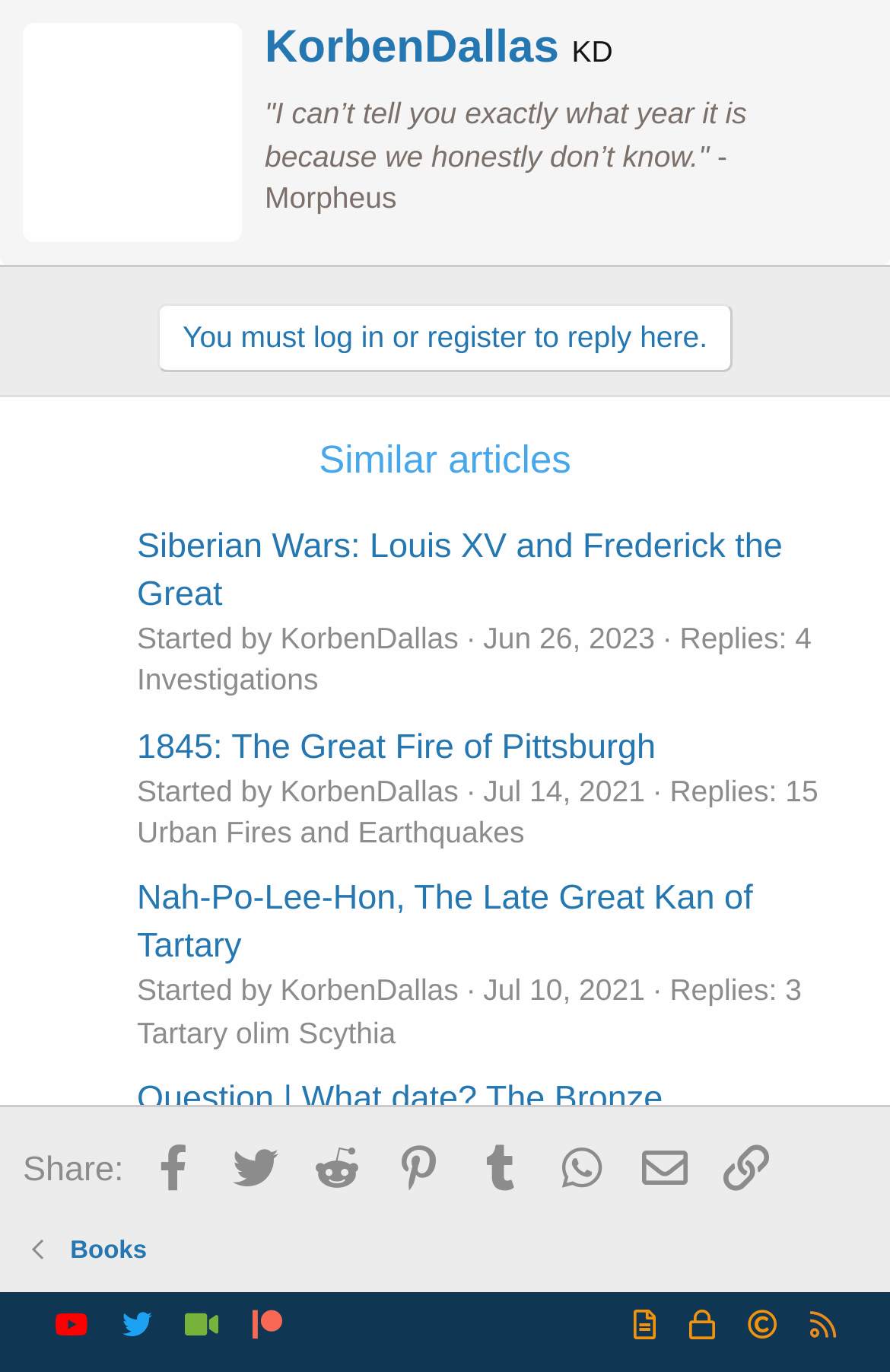Please locate the bounding box coordinates of the element that should be clicked to complete the given instruction: "View similar articles".

[0.026, 0.306, 0.974, 0.365]